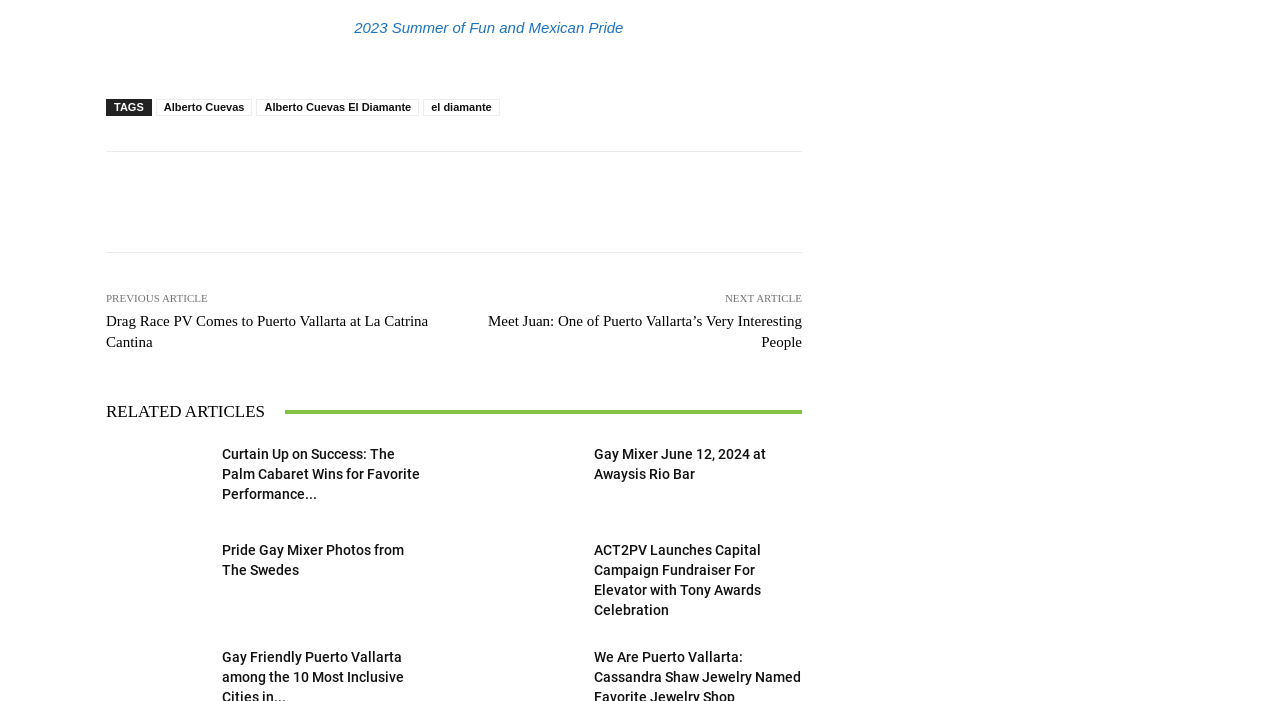With reference to the screenshot, provide a detailed response to the question below:
What is the purpose of the 'Share' button?

The purpose of the 'Share' button can be inferred from its position and the surrounding links to social media platforms, such as Facebook, Twitter, and LinkedIn, which suggests that it is intended to allow users to share the article on these platforms.